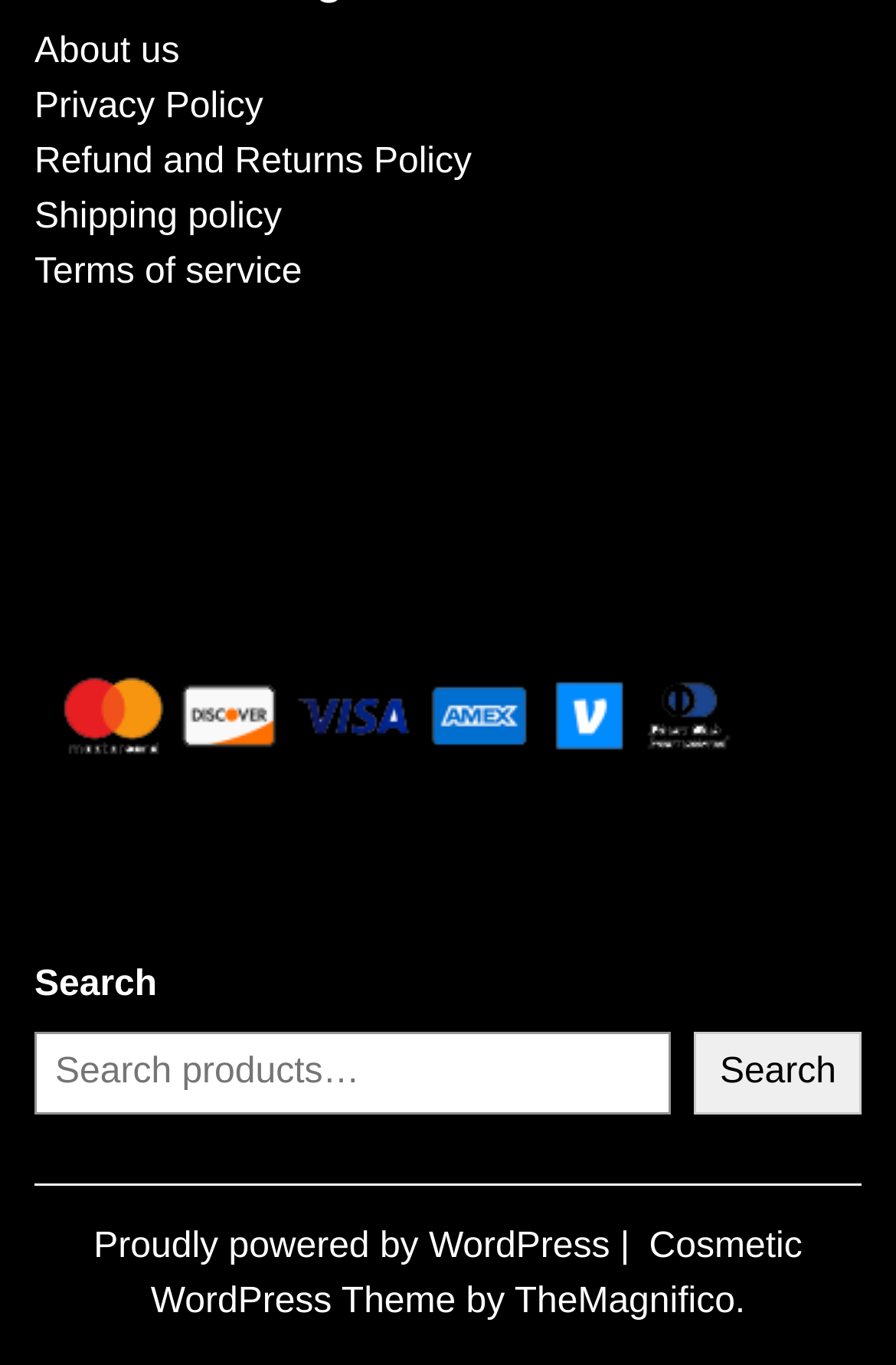What is the name of the WordPress theme used by this website?
Answer with a single word or phrase by referring to the visual content.

Cosmetic